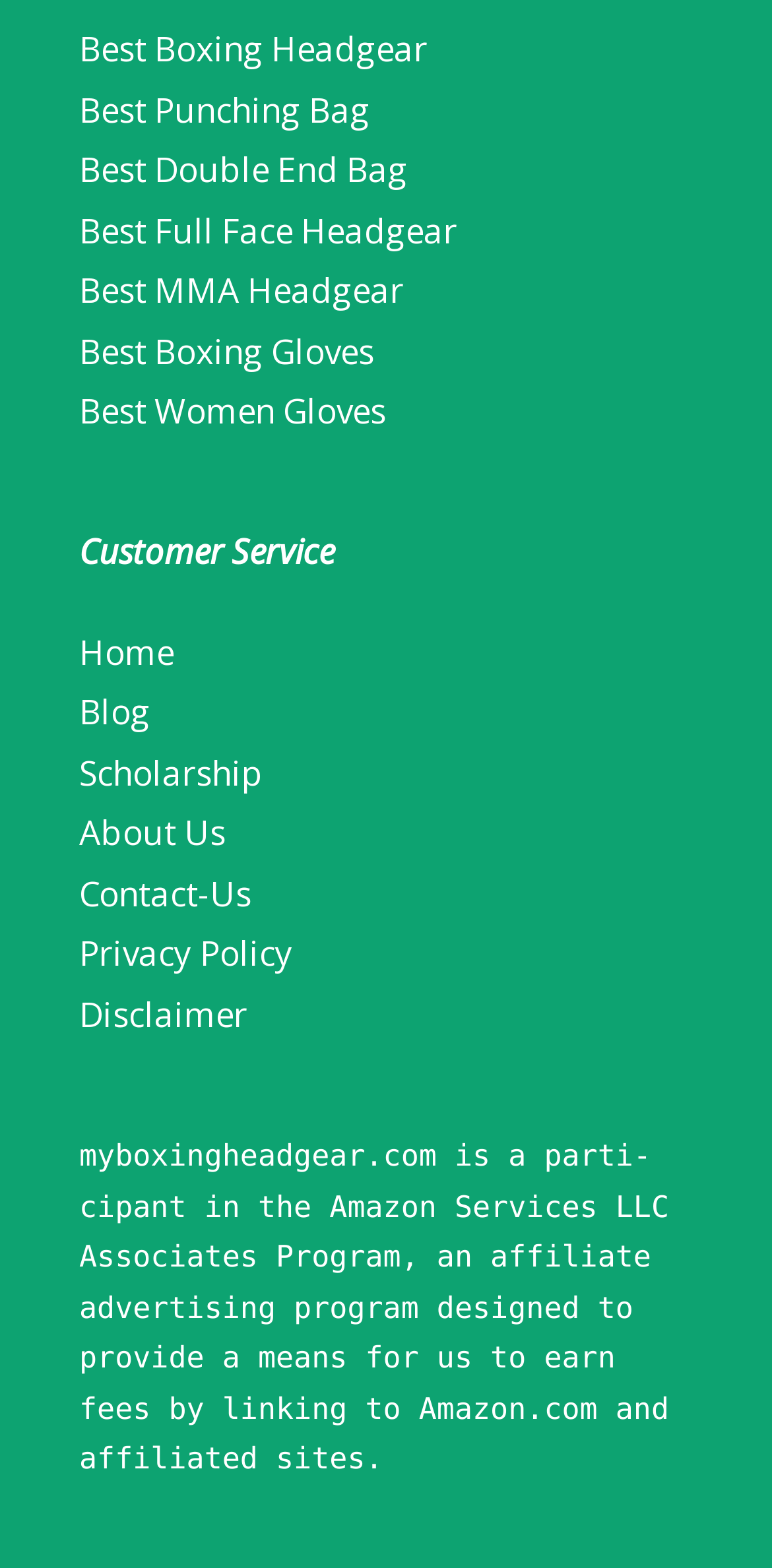Consider the image and give a detailed and elaborate answer to the question: 
What is the purpose of the 'Customer Service' link?

The 'Customer Service' link is likely provided for users to contact the website's customer service team for assistance or inquiries, as it is a common practice for websites to have a dedicated customer service section.